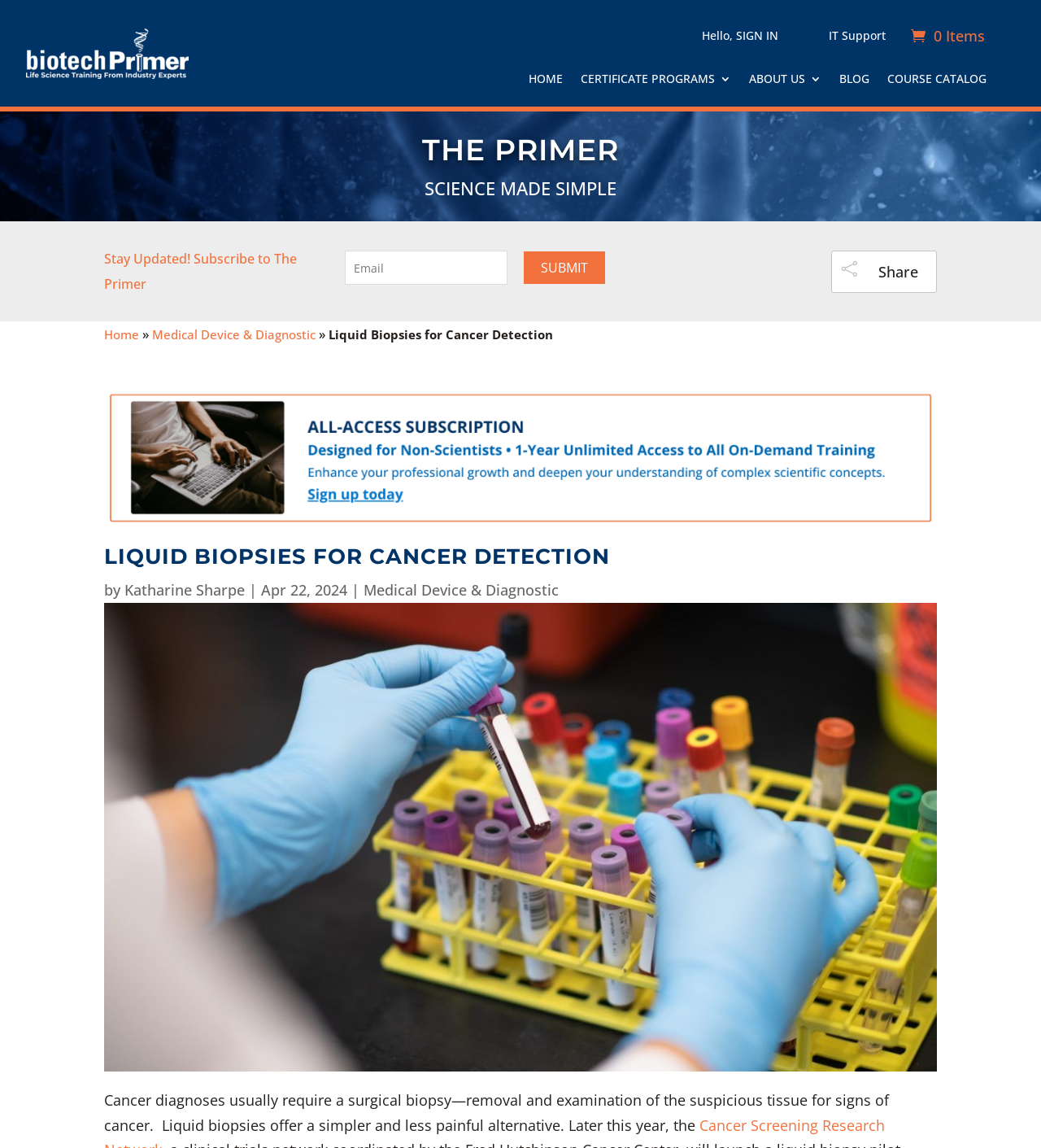Describe all the visual and textual components of the webpage comprehensively.

The webpage is about liquid biopsies as an alternative to surgical biopsies for cancer detection. At the top left corner, there is a logo of "biotech primer" with a link to it. On the top right corner, there are several links, including "Hello, SIGN IN", "IT Support", and "0 Items" with a shopping cart icon. Below these links, there is a navigation menu with links to "HOME", "CERTIFICATE PROGRAMS", "ABOUT US", "BLOG", and "COURSE CATALOG".

Below the navigation menu, there is a heading "THE PRIMER" followed by a tagline "SCIENCE MADE SIMPLE". On the left side, there is a section to subscribe to "The Primer" with a text box to enter an email address and a "SUBMIT" button. On the right side of this section, there is a layout table with a share icon and a "Share" text.

Below this section, there is a breadcrumb navigation with links to "Home" and "Medical Device & Diagnostic", followed by the title "Liquid Biopsies for Cancer Detection". There is a prominent link to "All access subscription bundle" with an image, and a heading "LIQUID BIOPSIES FOR CANCER DETECTION" below it.

The main content of the webpage starts with an author information section, which includes the author's name "Katharine Sharpe" and the publication date "Apr 22, 2024". Below this section, there is a paragraph of text that explains what liquid biopsies are and how they offer a simpler and less painful alternative to surgical biopsies for cancer detection. The webpage also includes an image that takes up most of the bottom half of the page.